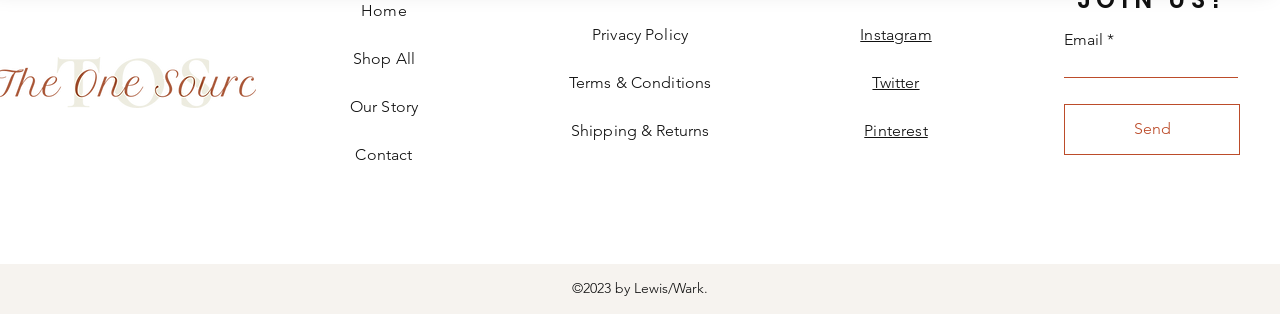Respond with a single word or phrase to the following question: What is the copyright year of the webpage?

2023